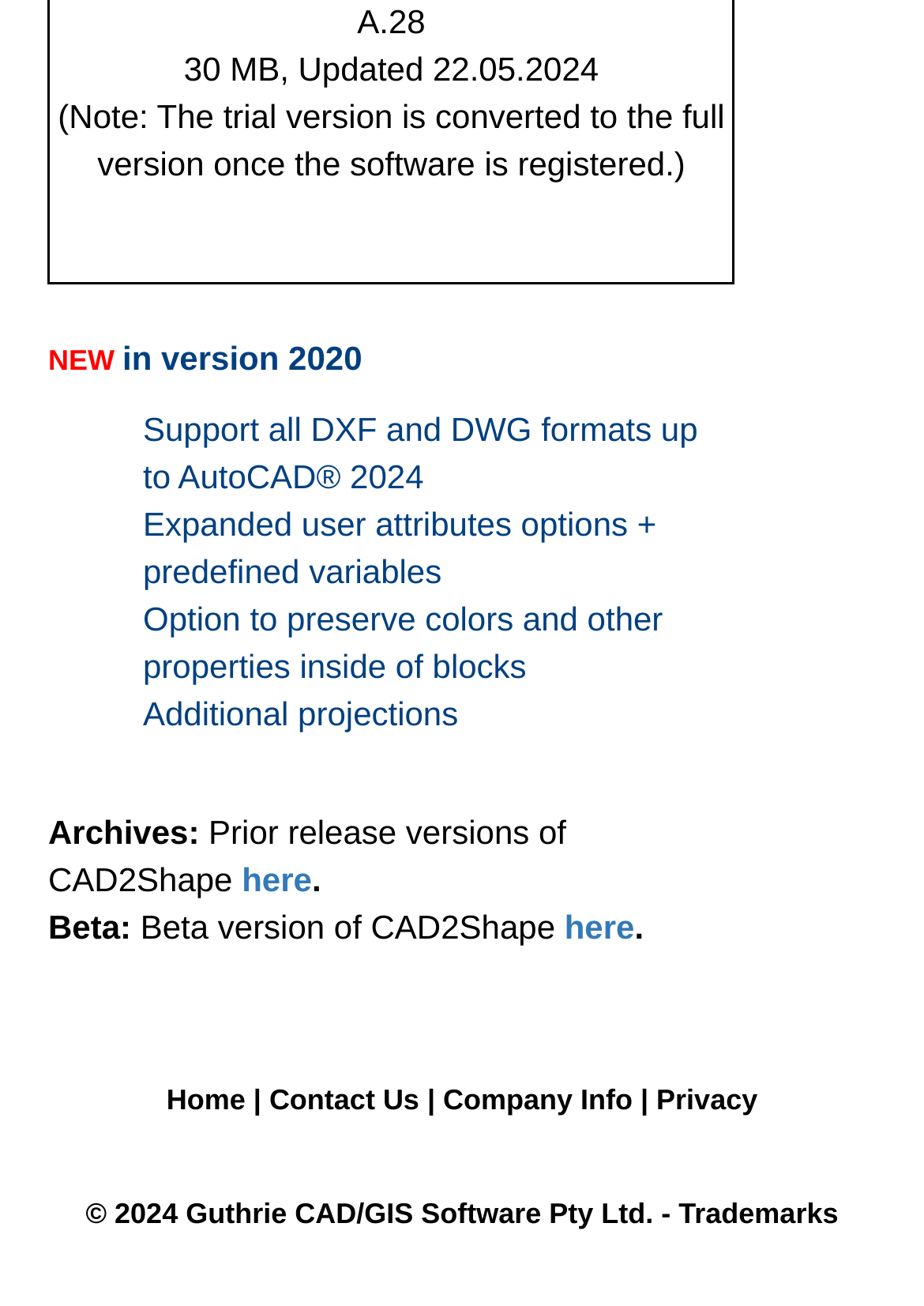Given the description of a UI element: "Trademarks", identify the bounding box coordinates of the matching element in the webpage screenshot.

[0.734, 0.916, 0.907, 0.941]